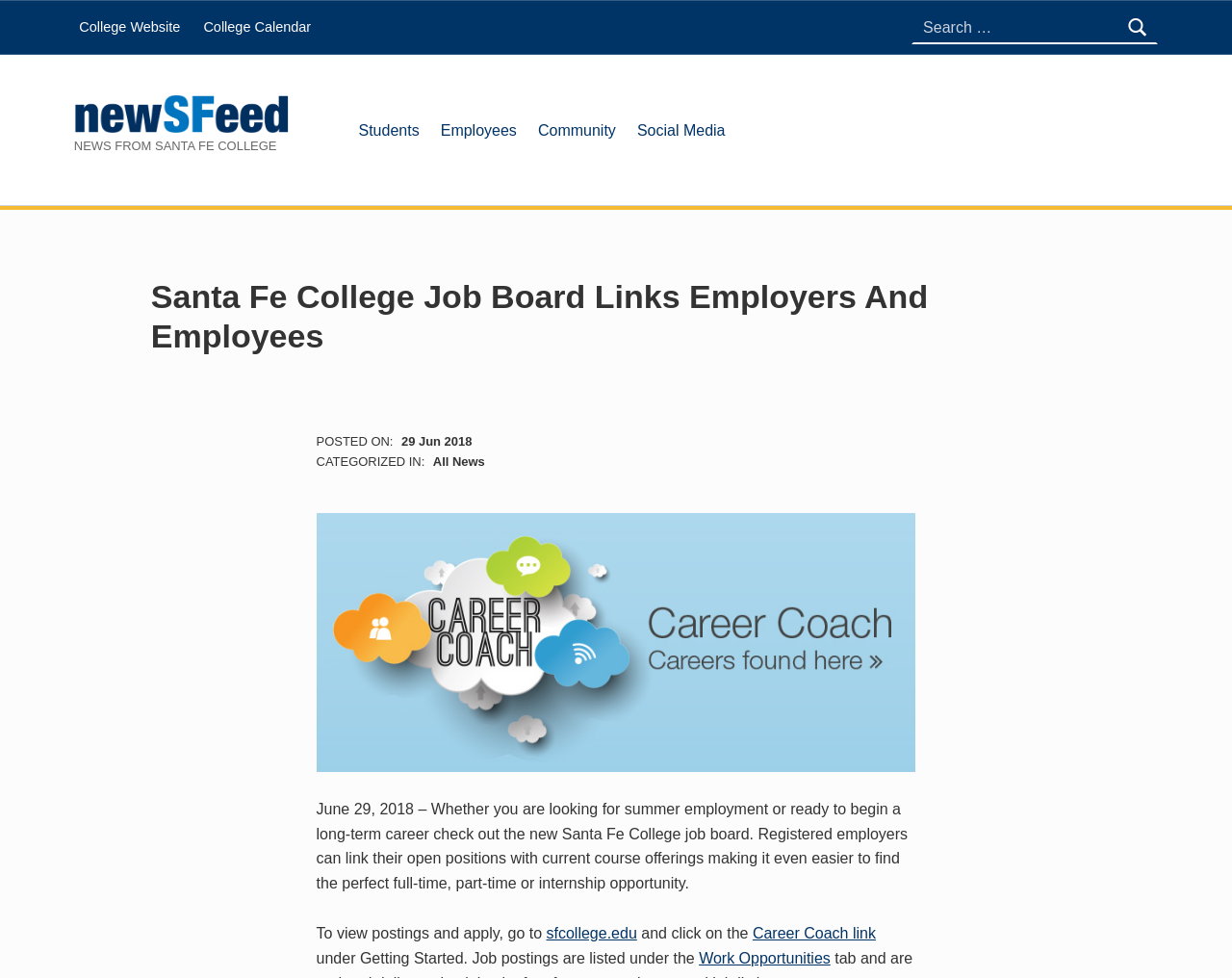Give an in-depth explanation of the webpage layout and content.

The webpage is about the Santa Fe College Job Board, which connects employers and employees. At the top, there is a heading that reads "Santa Fe College Job Board Links Employers and Employees". Below this heading, there is a section labeled "NEWS FROM SANTA FE COLLEGE". 

To the right of the heading, there is a primary navigation menu with links to "Students", "Employees", "Community", and "Social Media". Above this menu, there are two links to the "College Website" and "College Calendar". 

On the top right corner, there is a search bar with a search button. 

The main content of the page is divided into two sections. The first section has a heading "Introduction" and the second section has a heading "Santa Fe College Job Board Links Employers And Employees". 

In the second section, there is a subheading "POSTED ON:" with a link to the date "29 Jun 2018". Below this, there is a subheading "CATEGORIZED IN:" with a link to "All News". 

Further down, there is a link to the "Career Coach logo" which is an image. The main text of the page describes the Santa Fe College job board, explaining that it allows registered employers to link their open positions with current course offerings, making it easier to find job opportunities. The text also provides instructions on how to view job postings and apply, with links to the college website and the Career Coach link.